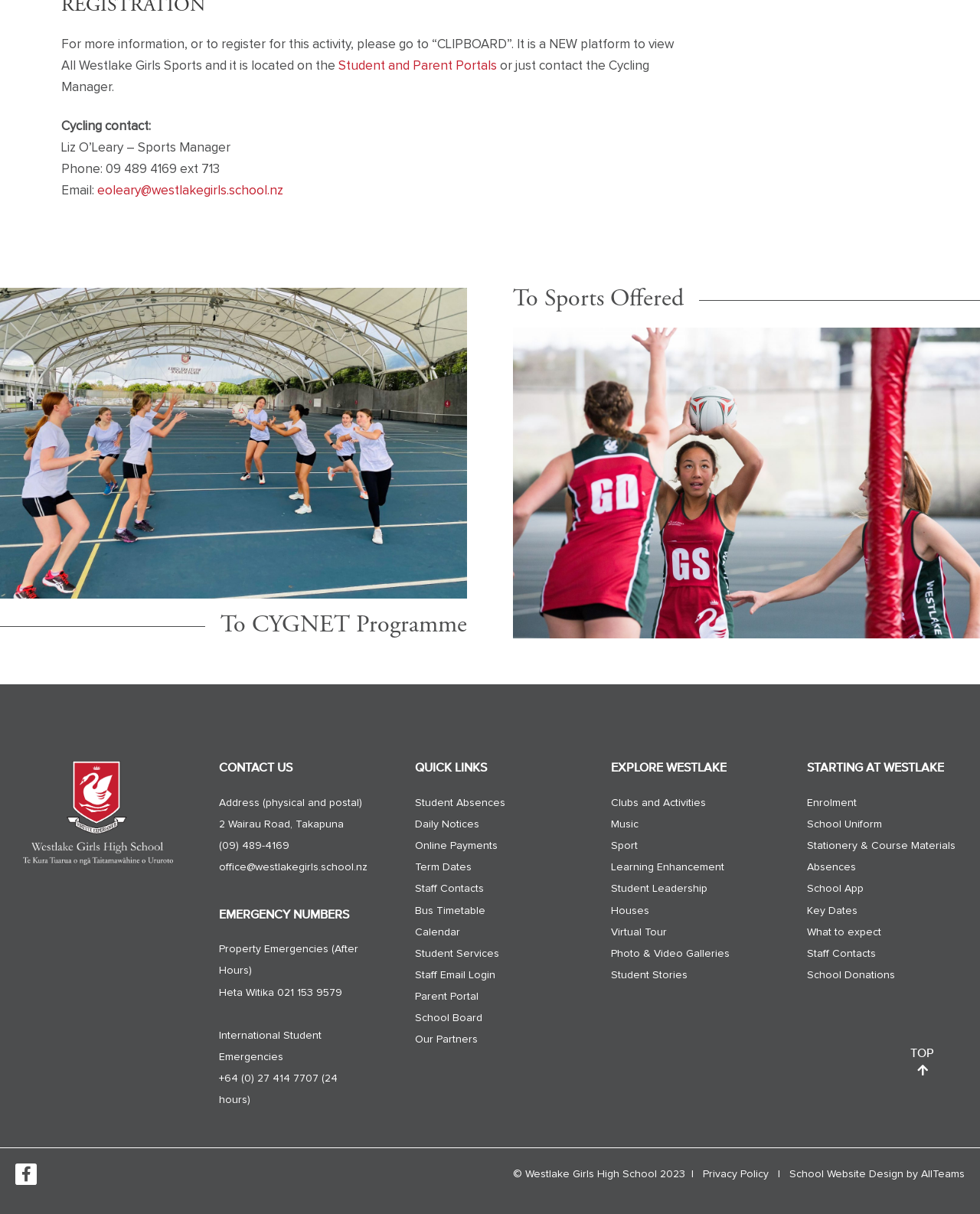Identify the bounding box coordinates for the region of the element that should be clicked to carry out the instruction: "visit the student and parent portals". The bounding box coordinates should be four float numbers between 0 and 1, i.e., [left, top, right, bottom].

[0.345, 0.049, 0.507, 0.06]